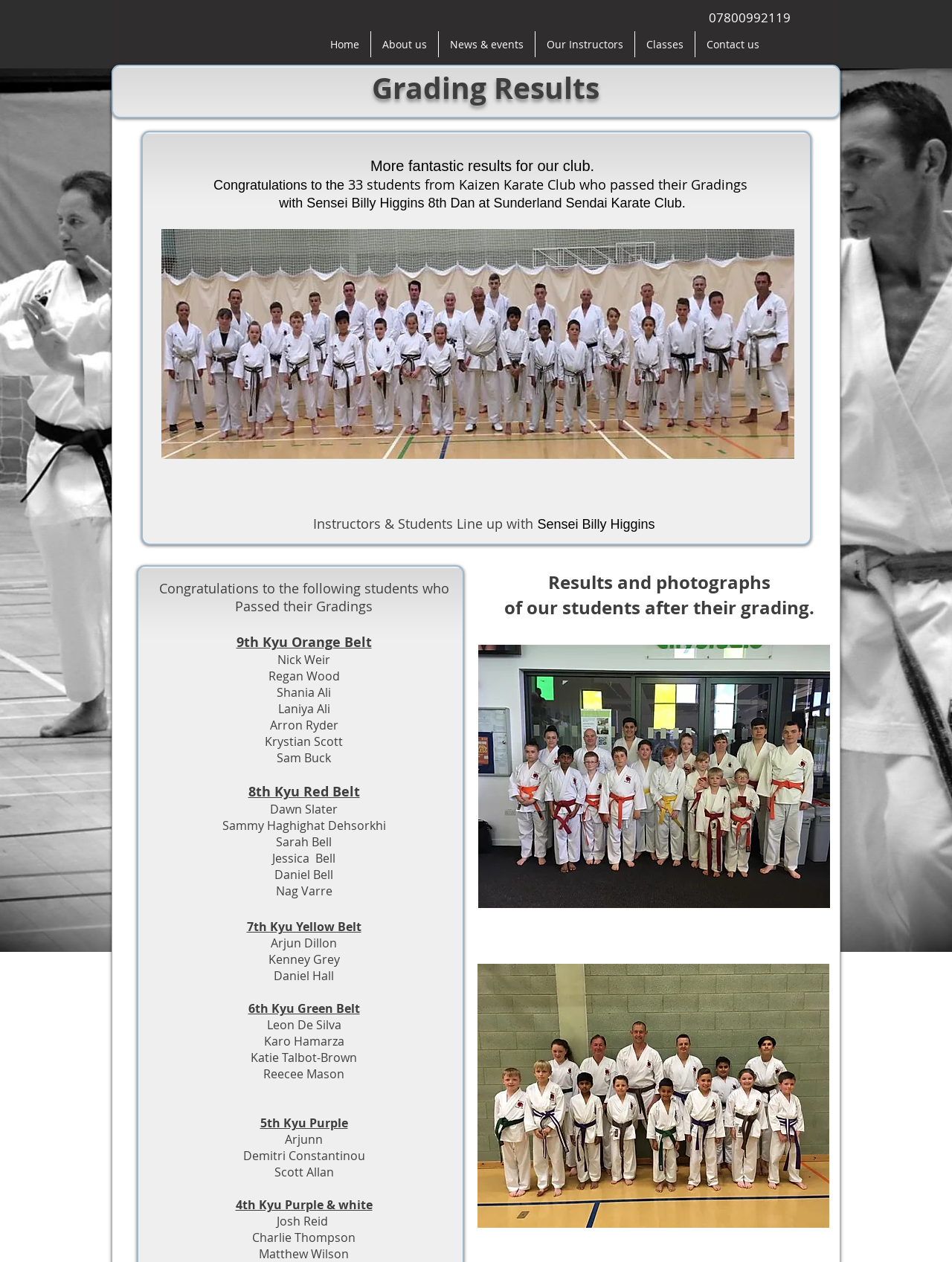What is the phone number displayed on the webpage?
Give a detailed and exhaustive answer to the question.

The phone number is displayed on the webpage as a static text element with the content '07800992119', which is located at the top-right corner of the webpage.